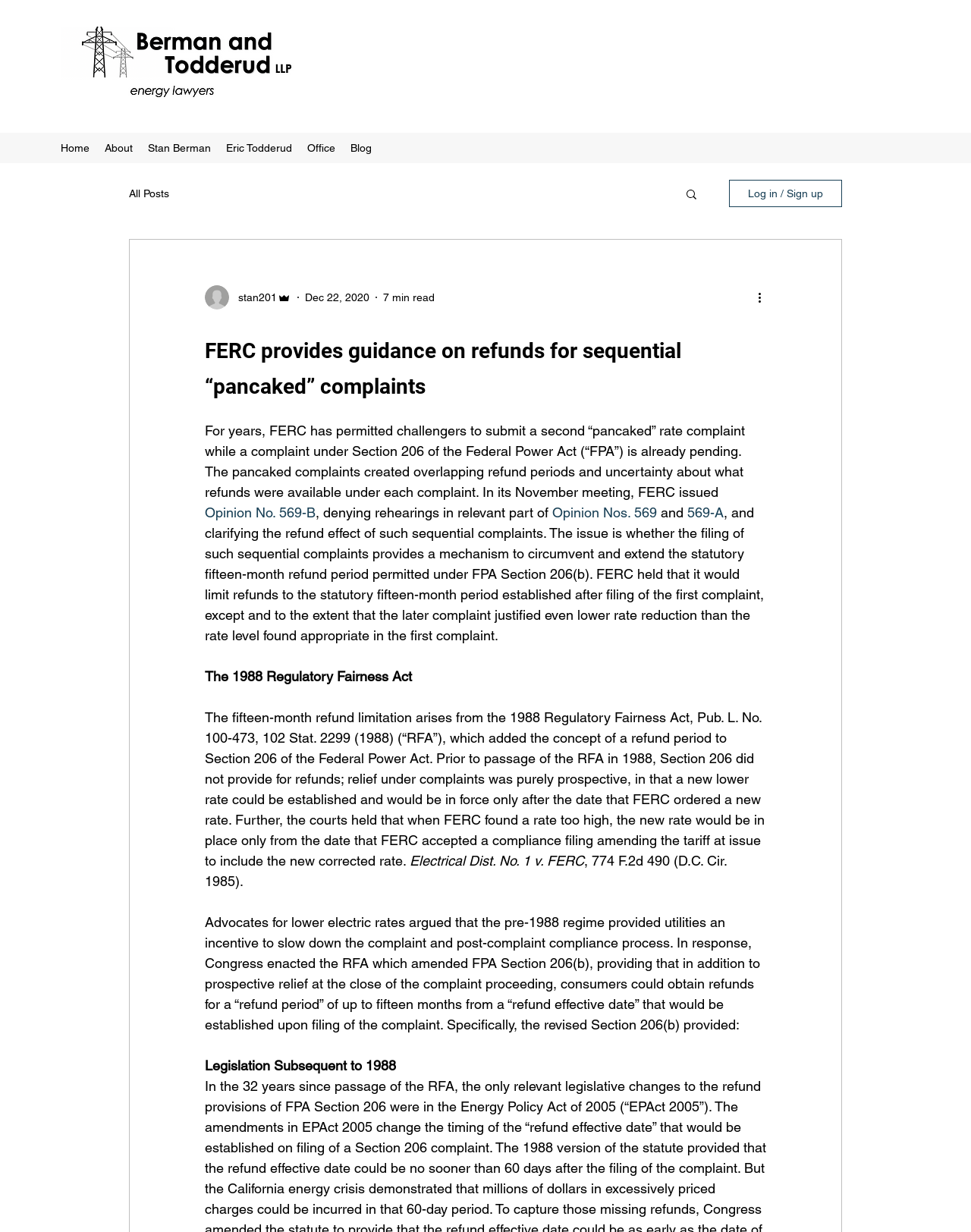Determine the bounding box coordinates for the area you should click to complete the following instruction: "Click the 'Home' link".

[0.055, 0.111, 0.1, 0.129]